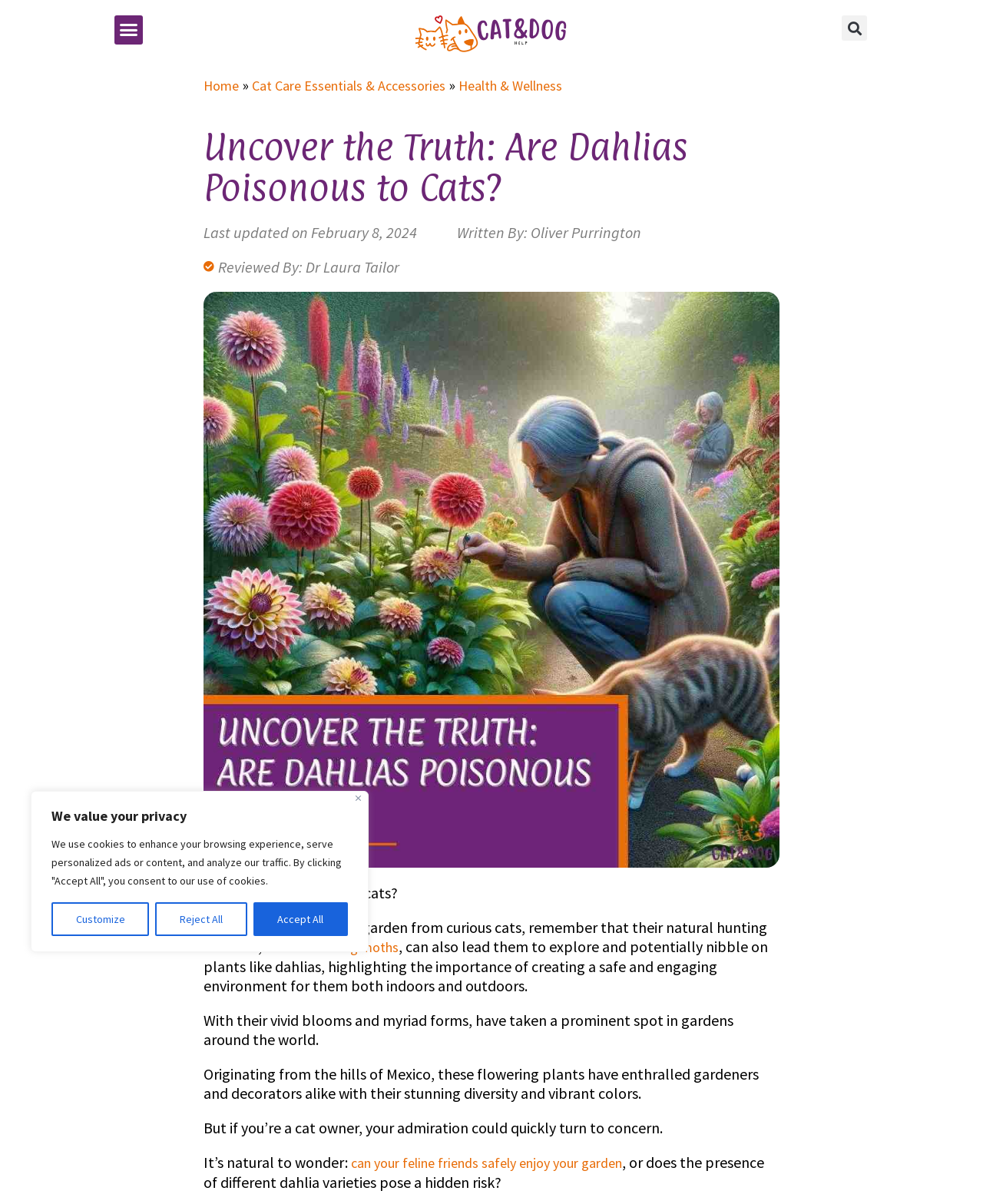Where did dahlias originate from?
Please provide a comprehensive and detailed answer to the question.

Dahlias originated from the hills of Mexico, as indicated by the text 'Originating from the hills of Mexico, these flowering plants have enthralled gardeners and decorators alike with their stunning diversity and vibrant colors'.